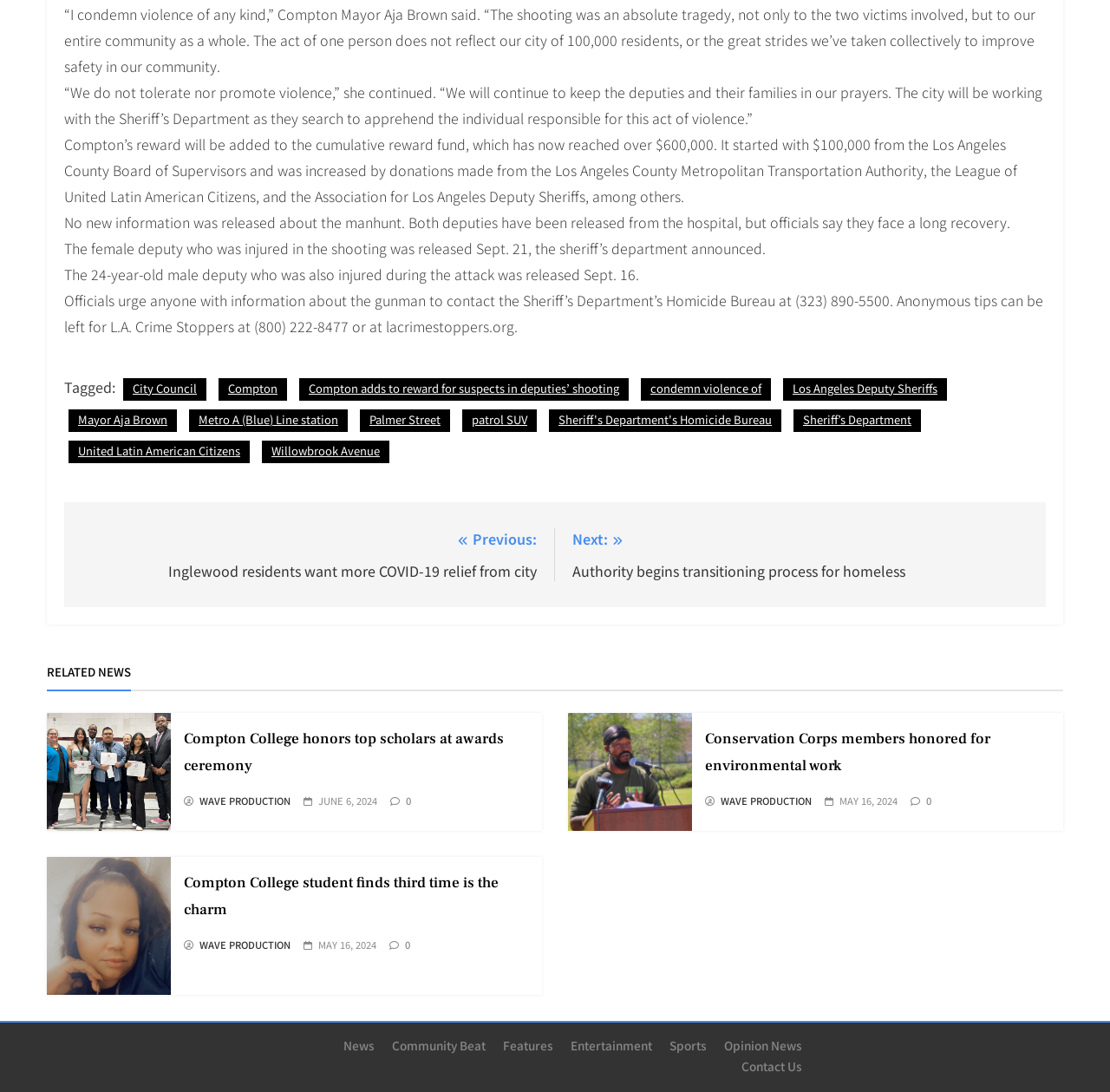Give a concise answer using one word or a phrase to the following question:
What is the name of the college mentioned in the RELATED NEWS section?

Compton College